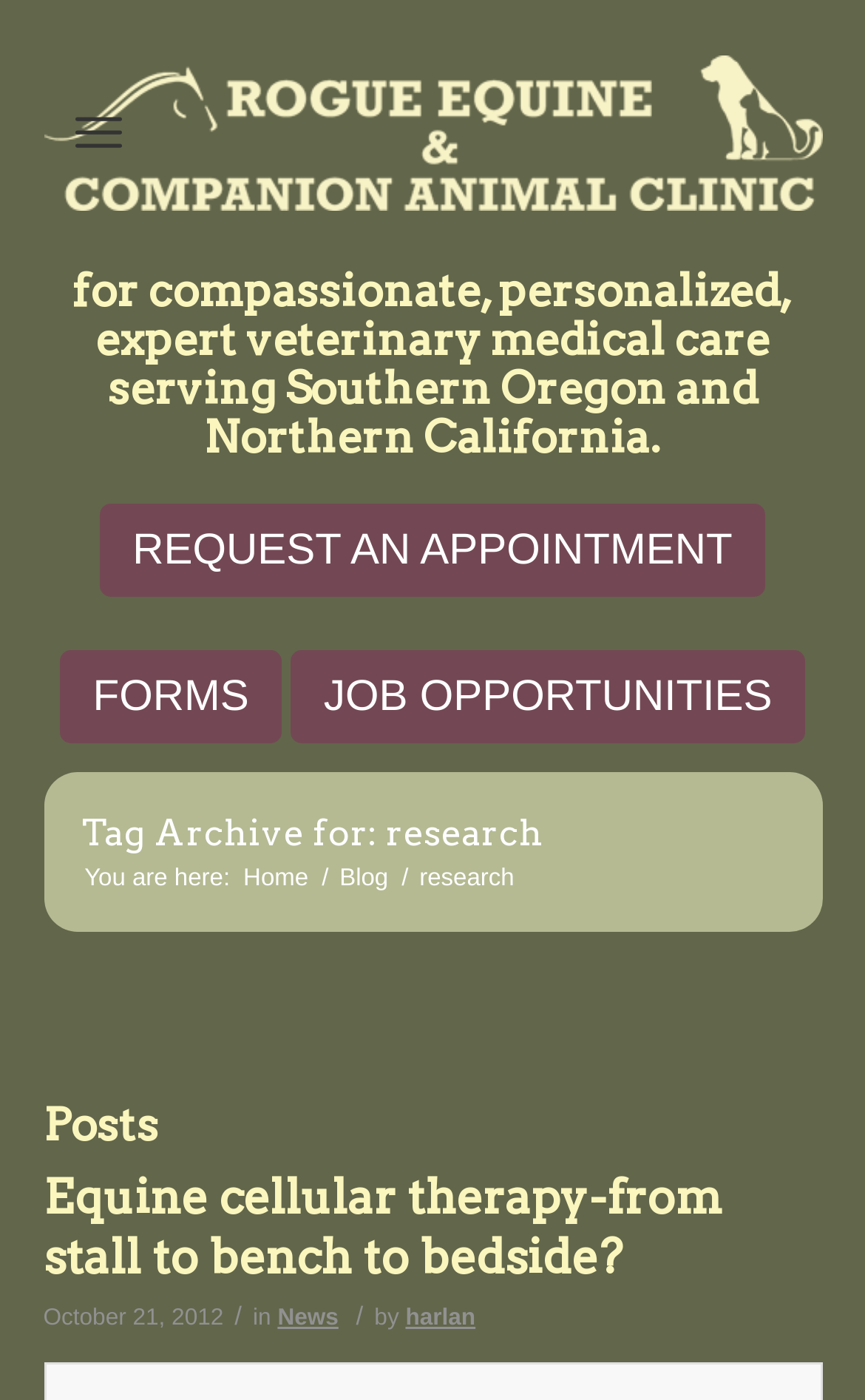With reference to the image, please provide a detailed answer to the following question: Who is the author of the latest article?

The author of the latest article is mentioned below the title of the article and is written as 'harlan'.